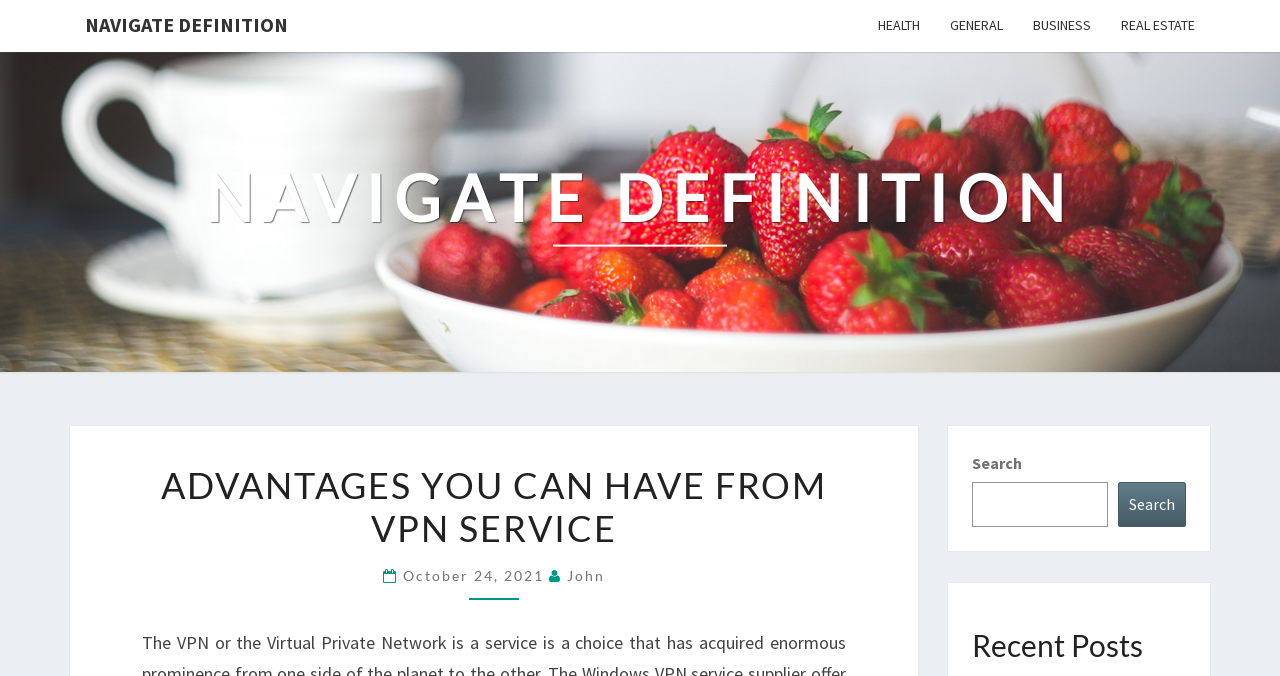What is the author of the article?
Answer the question with a detailed and thorough explanation.

The author's name 'John' is mentioned along with the date 'October 24, 2021' in the article's metadata.